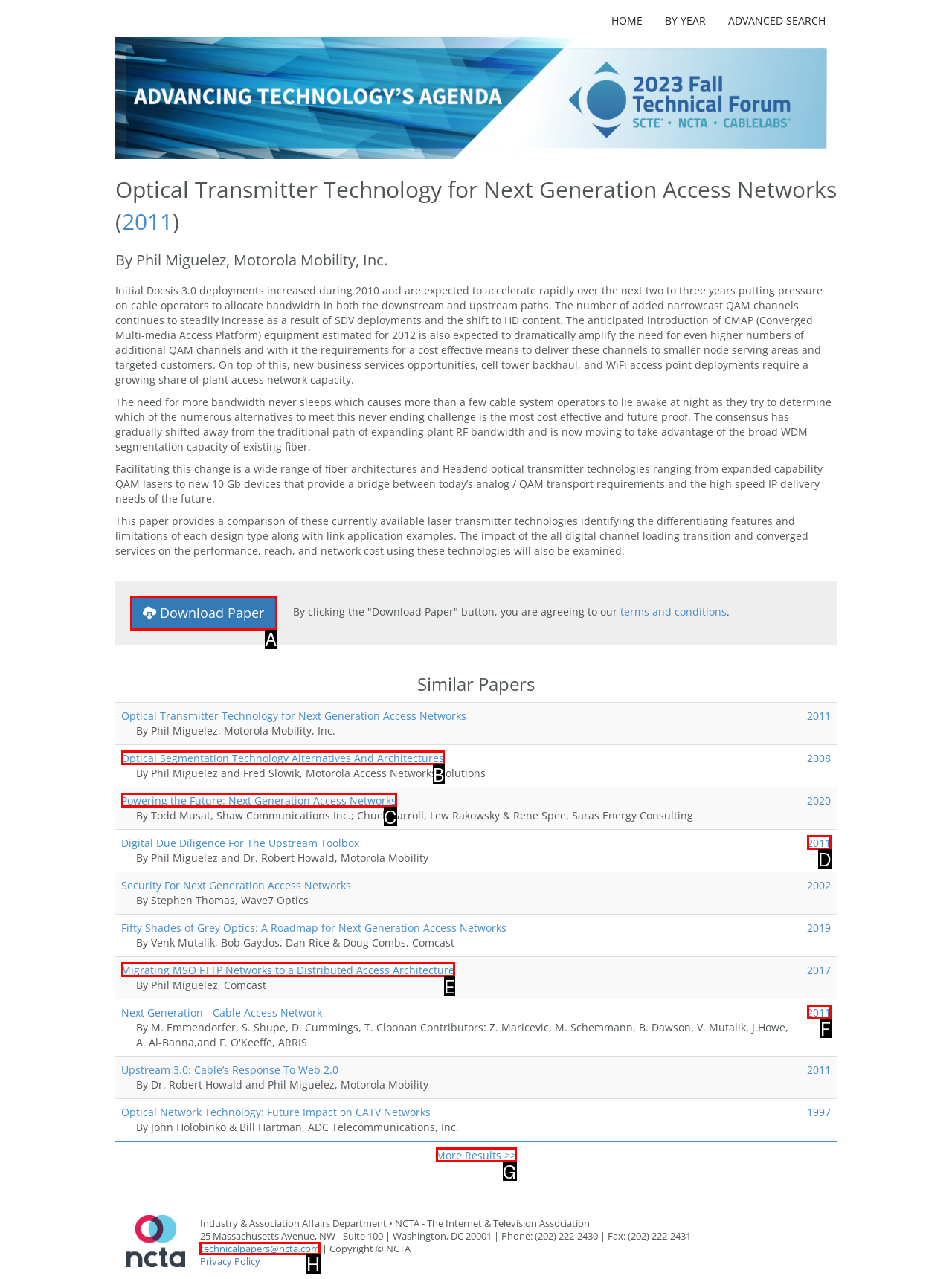Decide which HTML element to click to complete the task: Contact technicalpapers@ncta.com Provide the letter of the appropriate option.

H